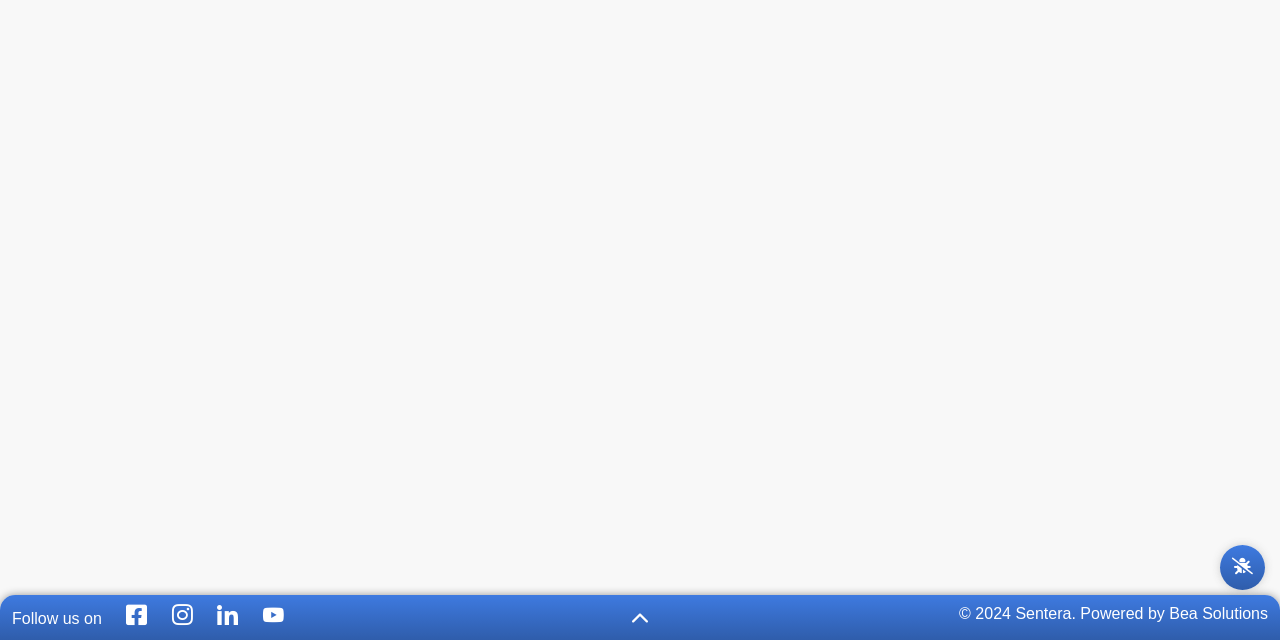Given the description of a UI element: "Powered by Bea Solutions", identify the bounding box coordinates of the matching element in the webpage screenshot.

[0.844, 0.945, 0.991, 0.972]